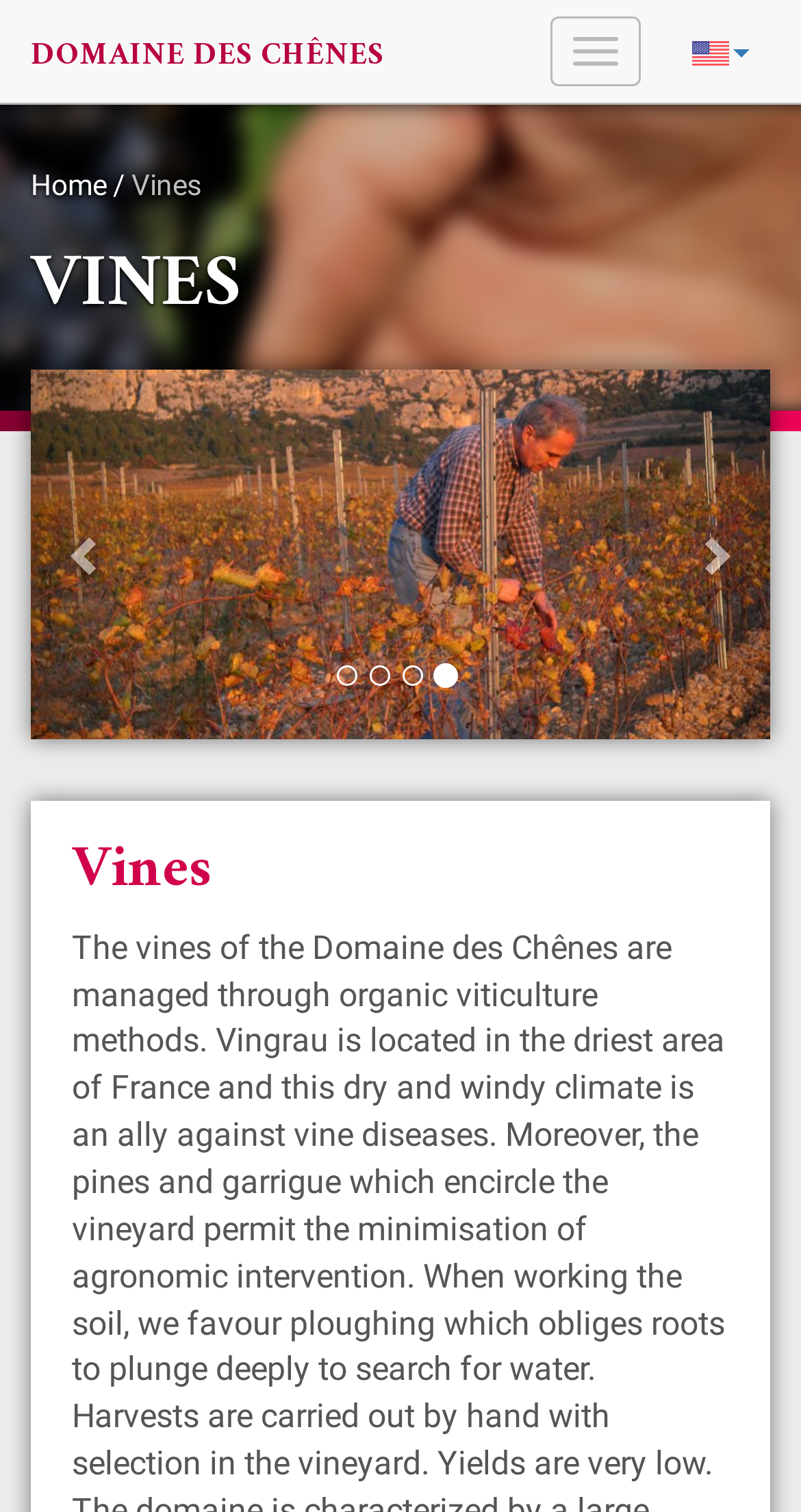Find the bounding box of the element with the following description: "Vines". The coordinates must be four float numbers between 0 and 1, formatted as [left, top, right, bottom].

[0.164, 0.111, 0.251, 0.133]